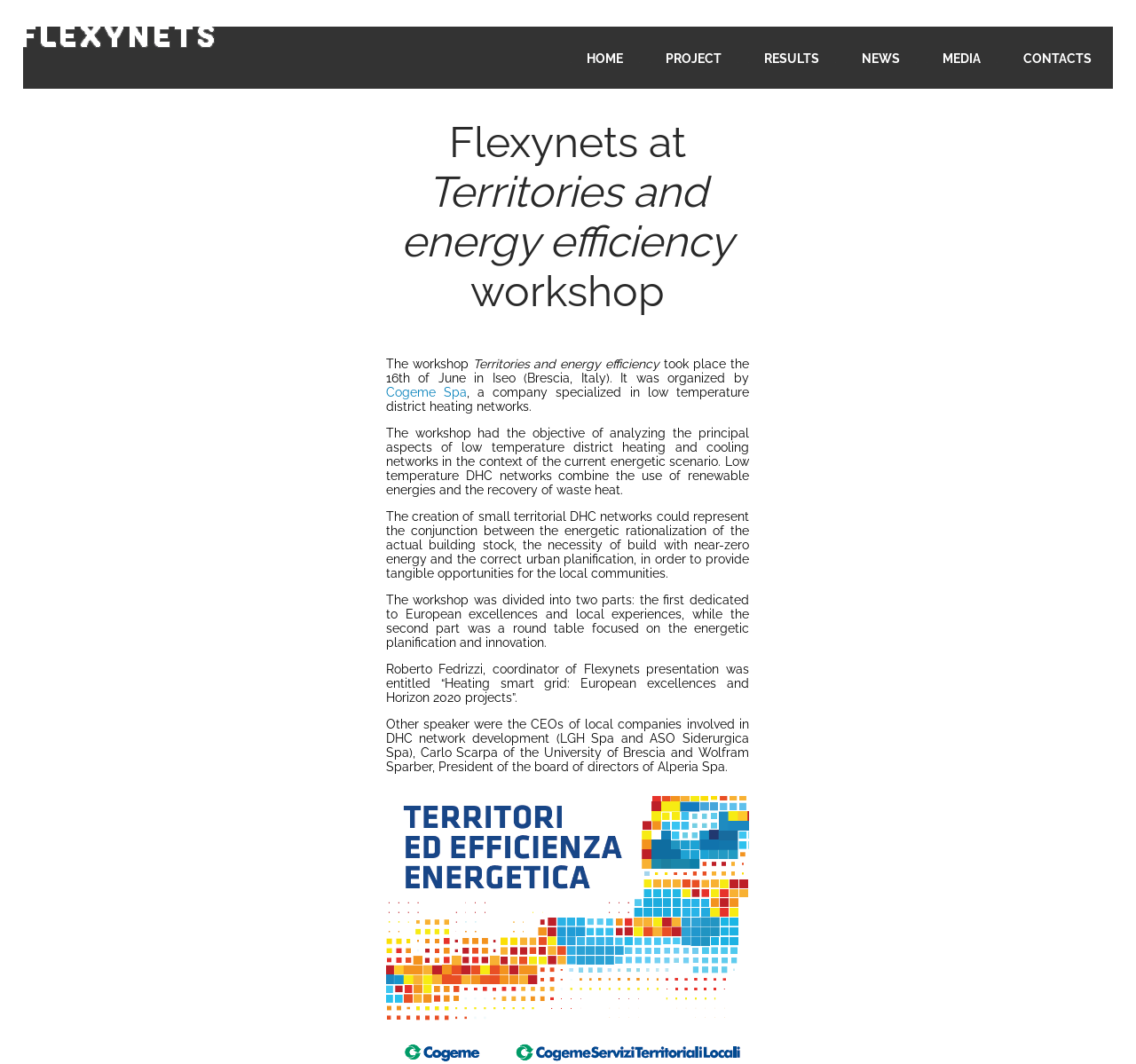Give the bounding box coordinates for the element described as: "Media".

[0.815, 0.035, 0.878, 0.072]